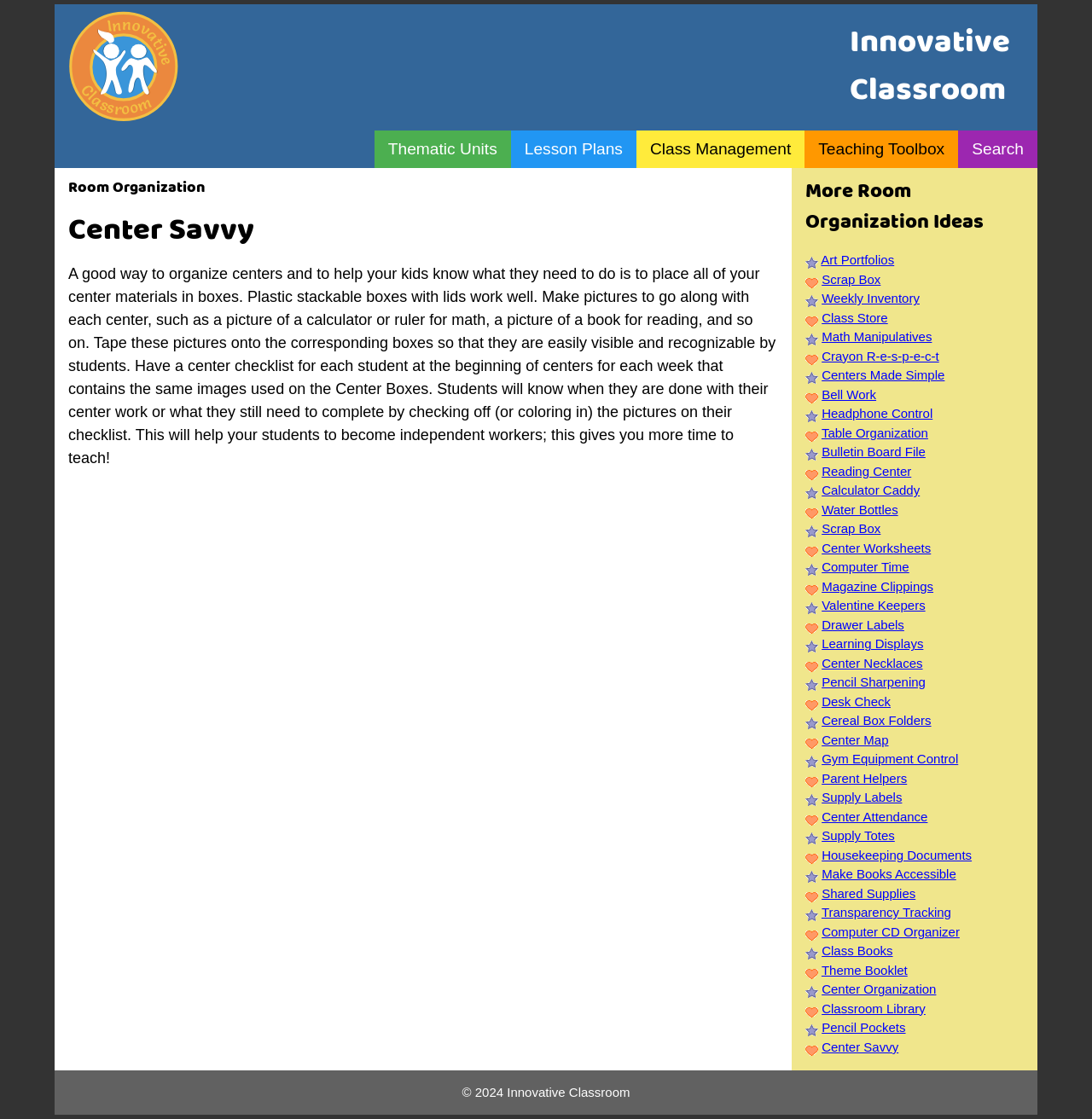Kindly provide the bounding box coordinates of the section you need to click on to fulfill the given instruction: "Visit the 'Bell Work' page".

[0.752, 0.346, 0.802, 0.359]